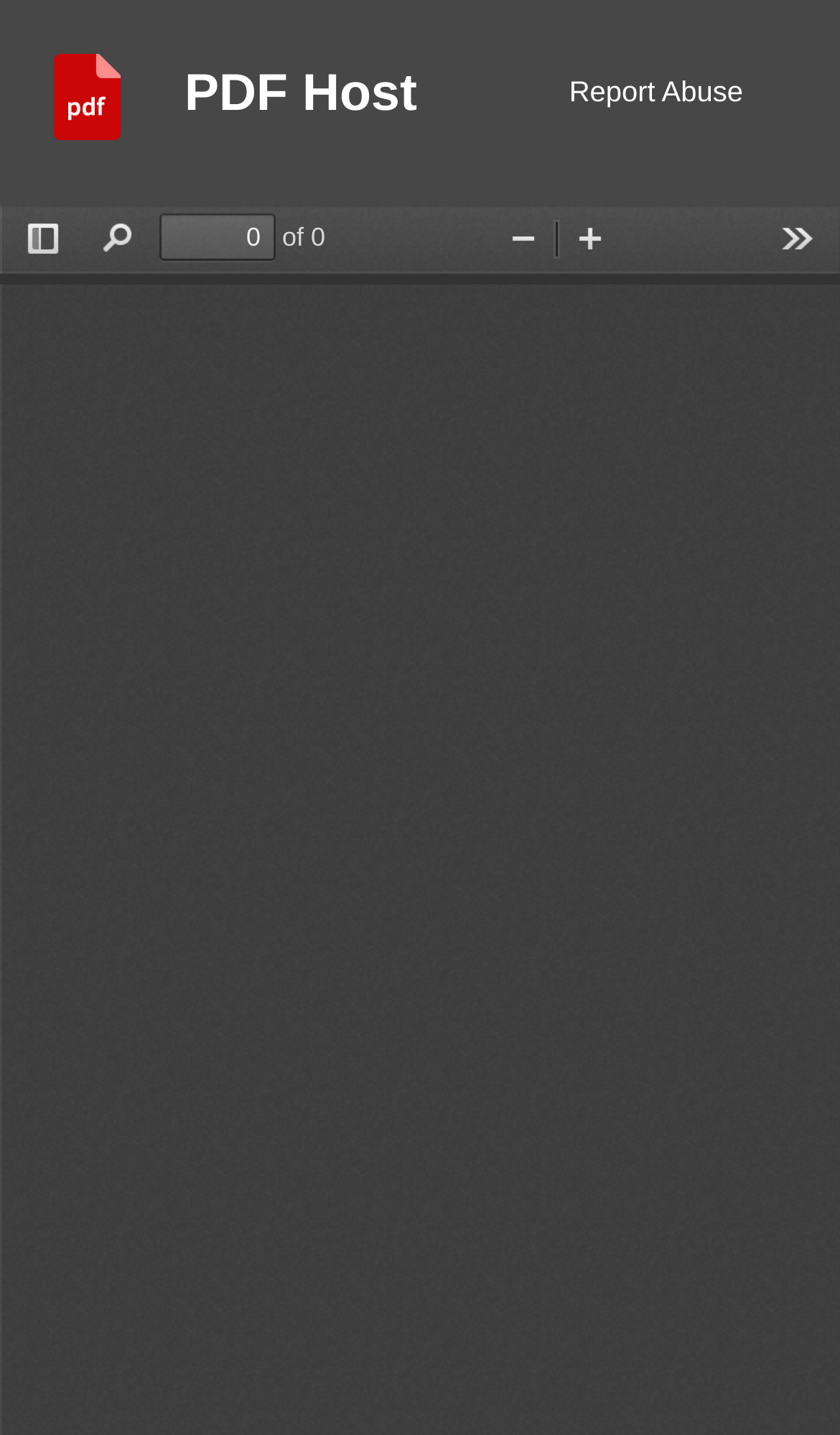Please determine the bounding box coordinates of the section I need to click to accomplish this instruction: "zoom out".

[0.581, 0.147, 0.663, 0.185]